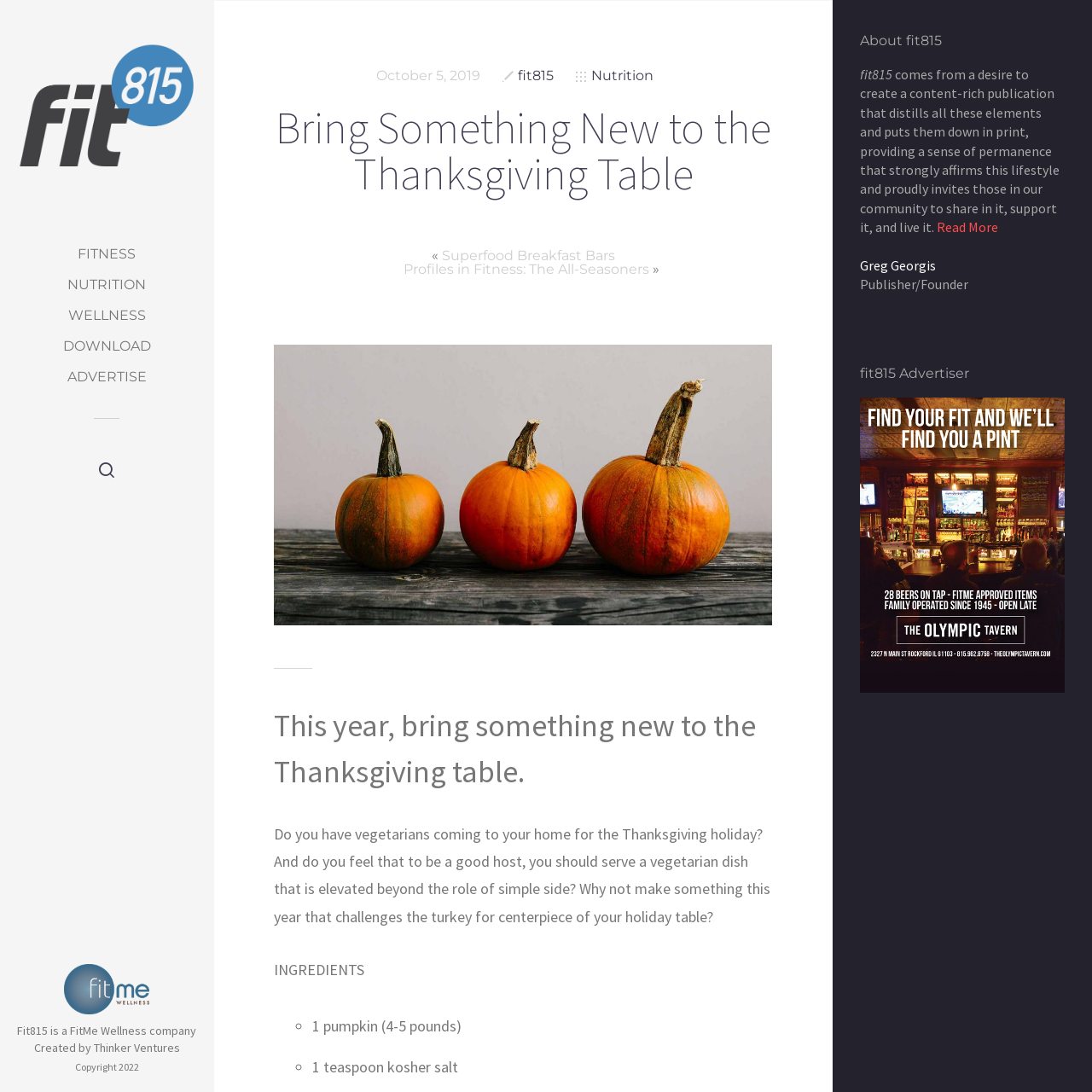Please identify the bounding box coordinates of the element I should click to complete this instruction: 'Visit the Olympic Tavern website'. The coordinates should be given as four float numbers between 0 and 1, like this: [left, top, right, bottom].

[0.788, 0.49, 0.975, 0.505]